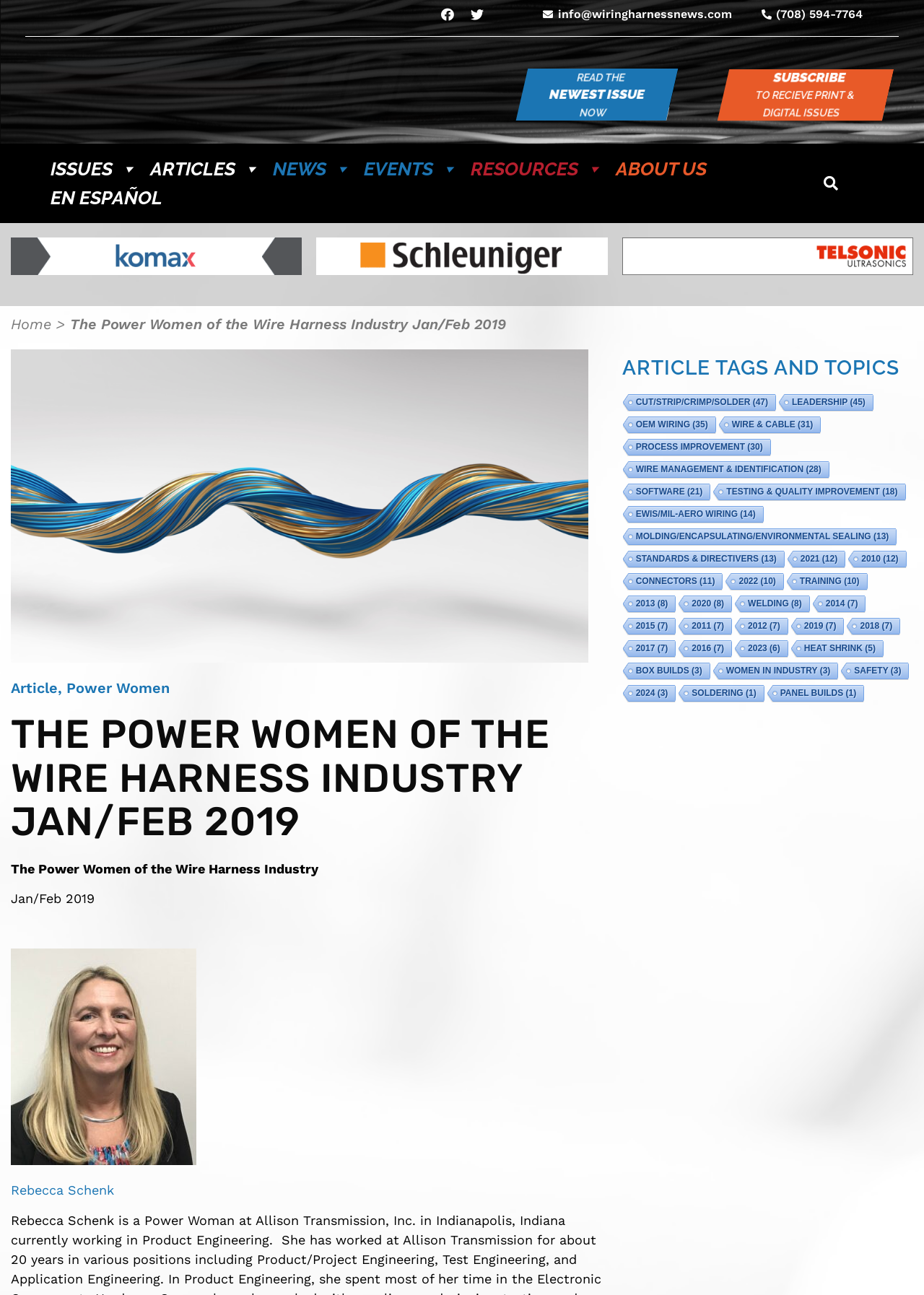Specify the bounding box coordinates of the element's area that should be clicked to execute the given instruction: "Click on Facebook link". The coordinates should be four float numbers between 0 and 1, i.e., [left, top, right, bottom].

[0.47, 0.001, 0.498, 0.021]